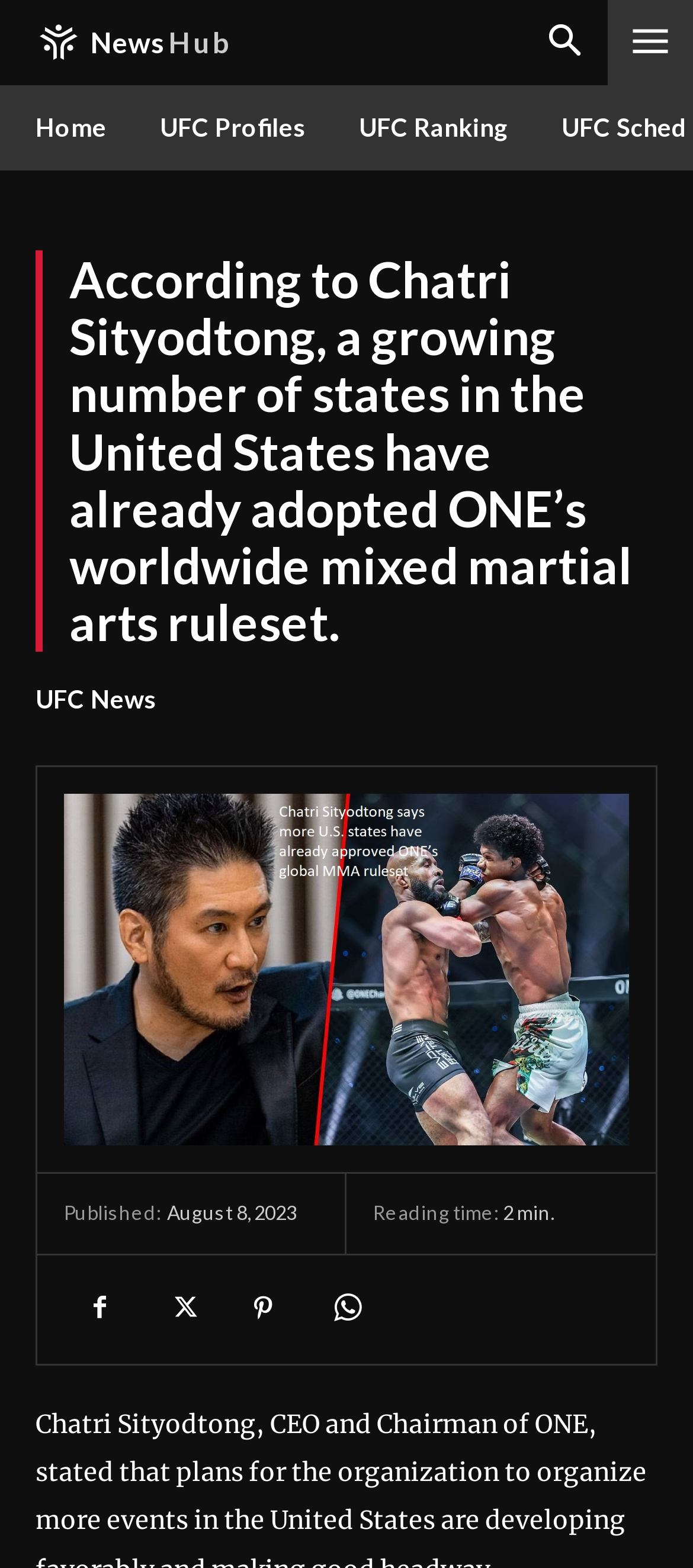Provide the bounding box coordinates for the UI element that is described as: "Twitter".

[0.21, 0.812, 0.313, 0.857]